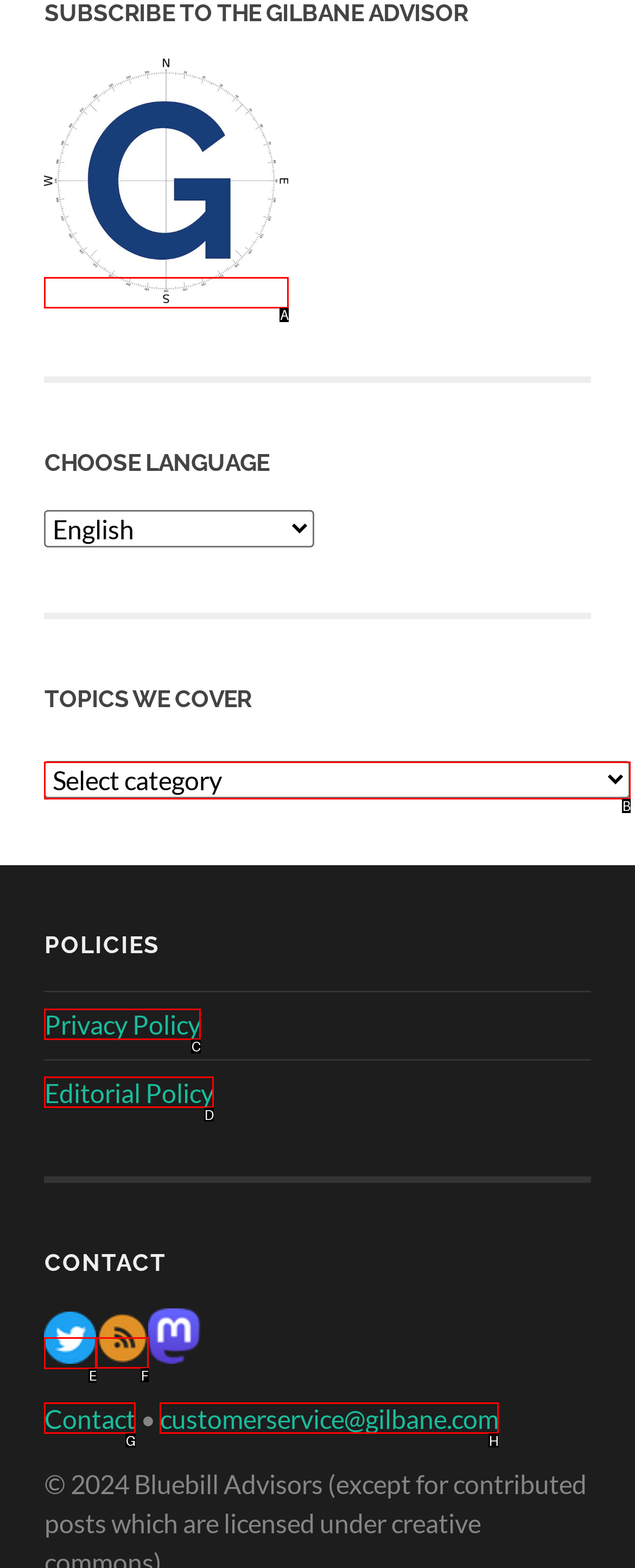Select the proper HTML element to perform the given task: Follow on Twitter Answer with the corresponding letter from the provided choices.

E